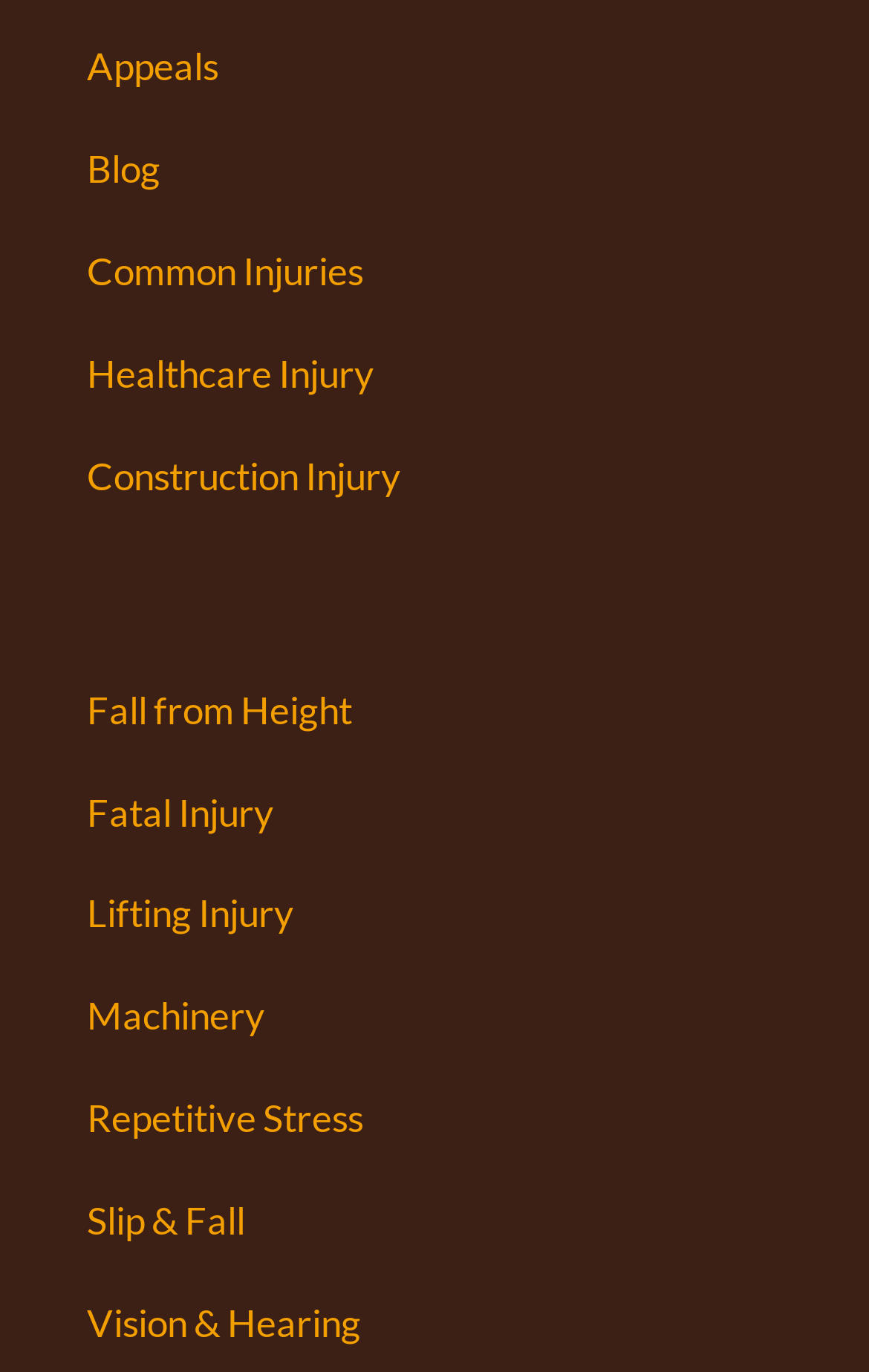How many links are there in total?
Give a detailed explanation using the information visible in the image.

I counted the total number of links on the webpage, including the ones related to injuries and the ones that are not, and I found 15 of them.